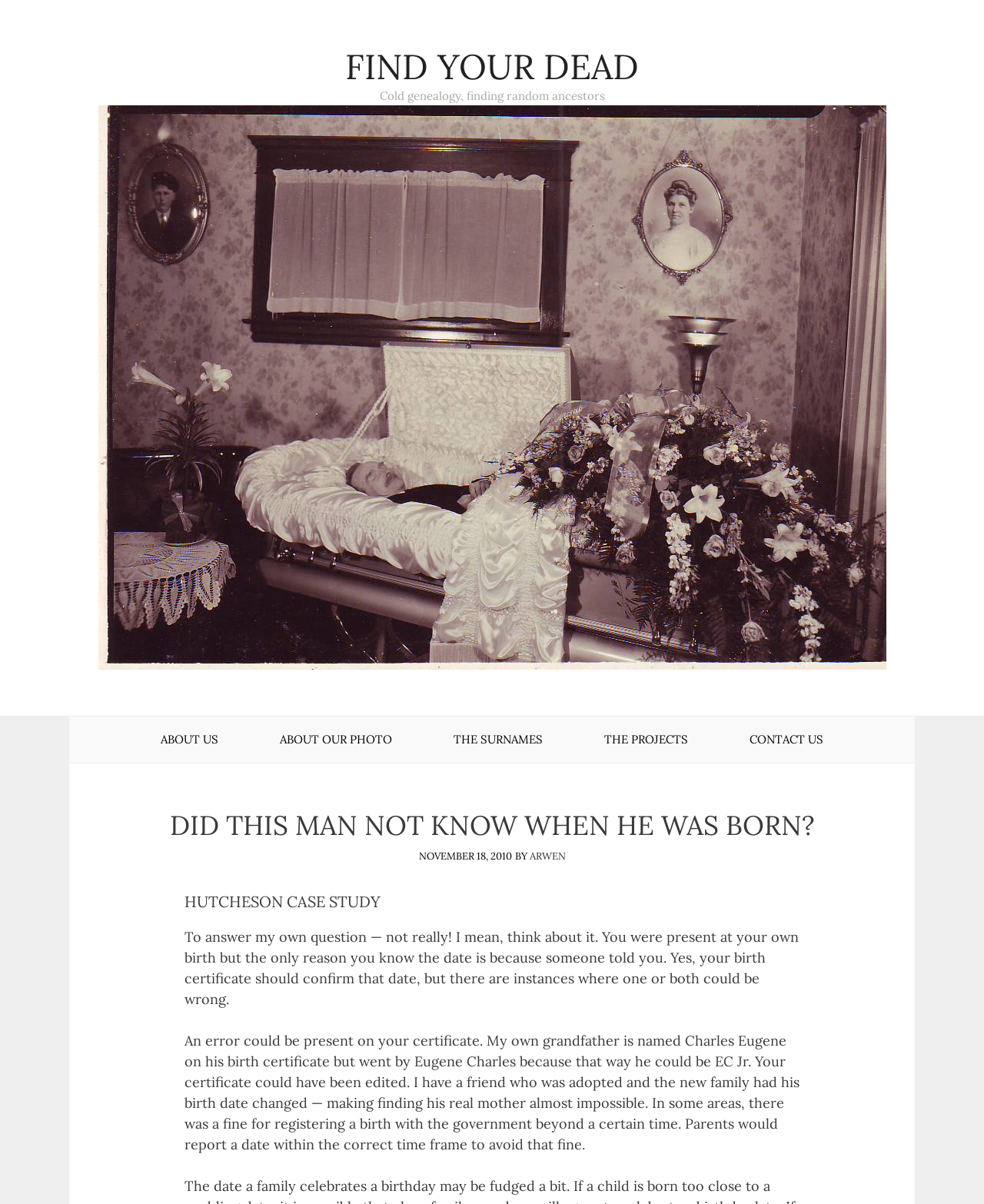Point out the bounding box coordinates of the section to click in order to follow this instruction: "Click the 'ABOUT US' link".

[0.132, 0.595, 0.253, 0.633]